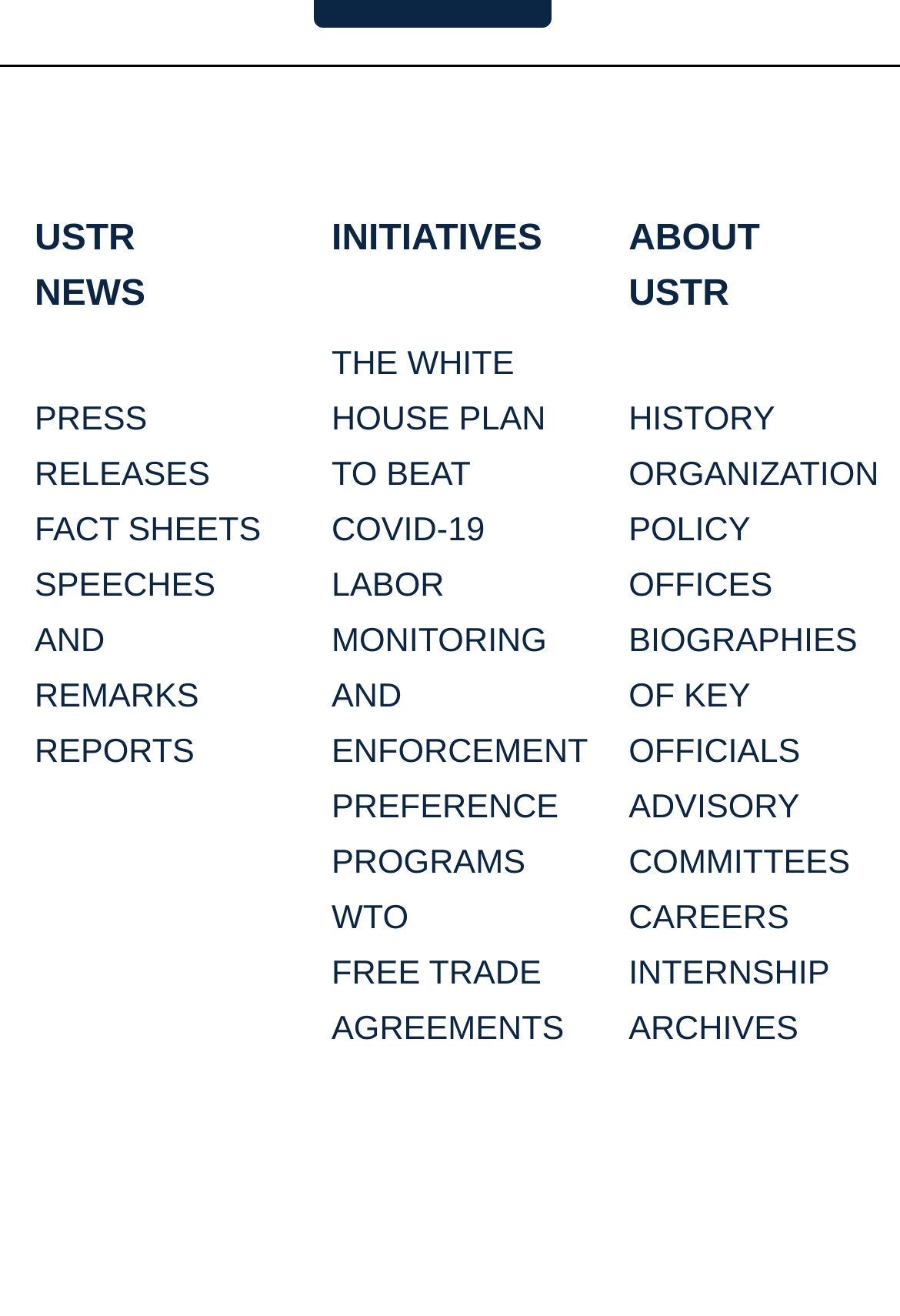Locate the UI element described by Privacy Policy and provide its bounding box coordinates. Use the format (top-left x, top-left y, bottom-right x, bottom-right y) with all values as floating point numbers between 0 and 1.

None